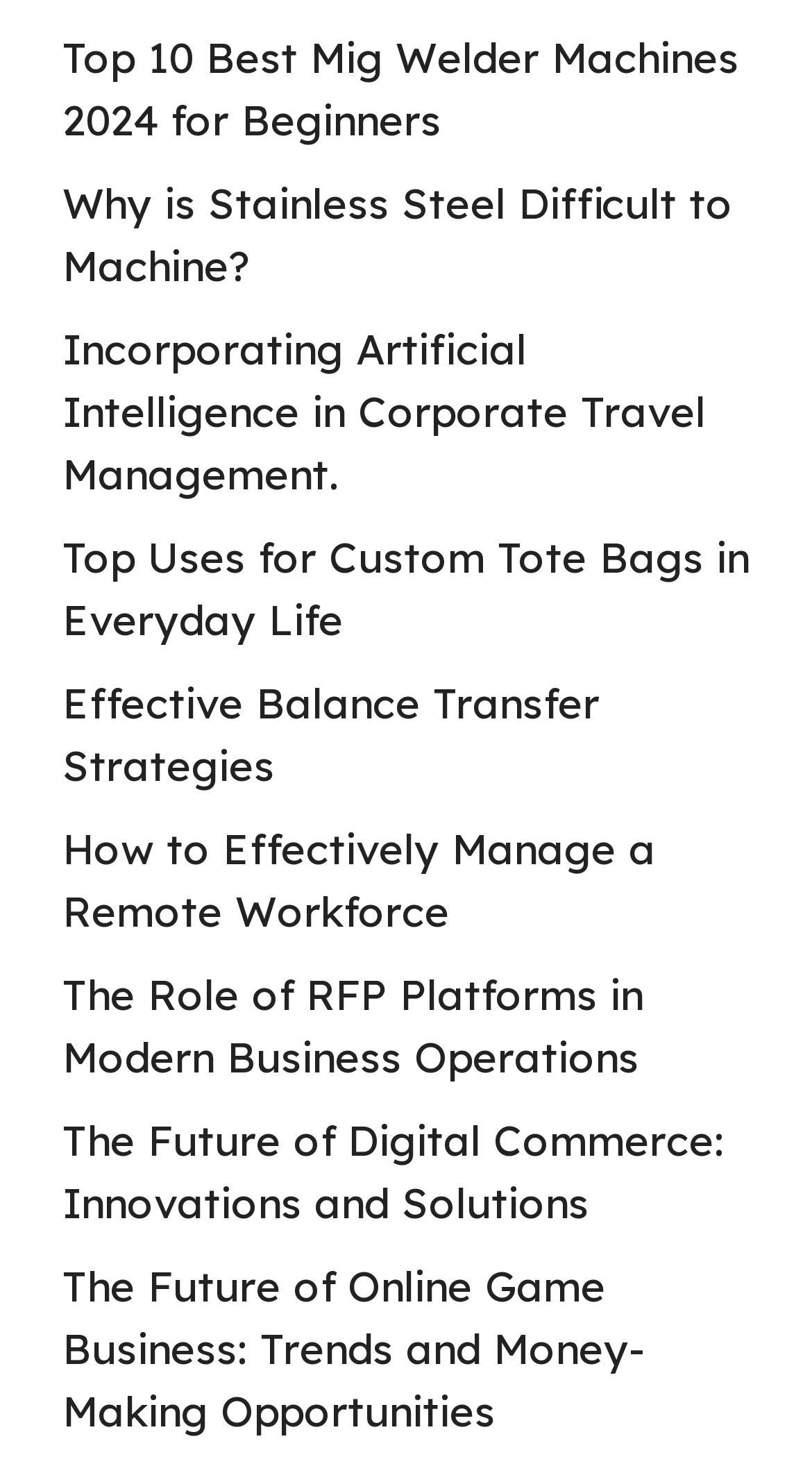Please provide a brief answer to the following inquiry using a single word or phrase:
What is the topic of the first article link?

Mig welder machines